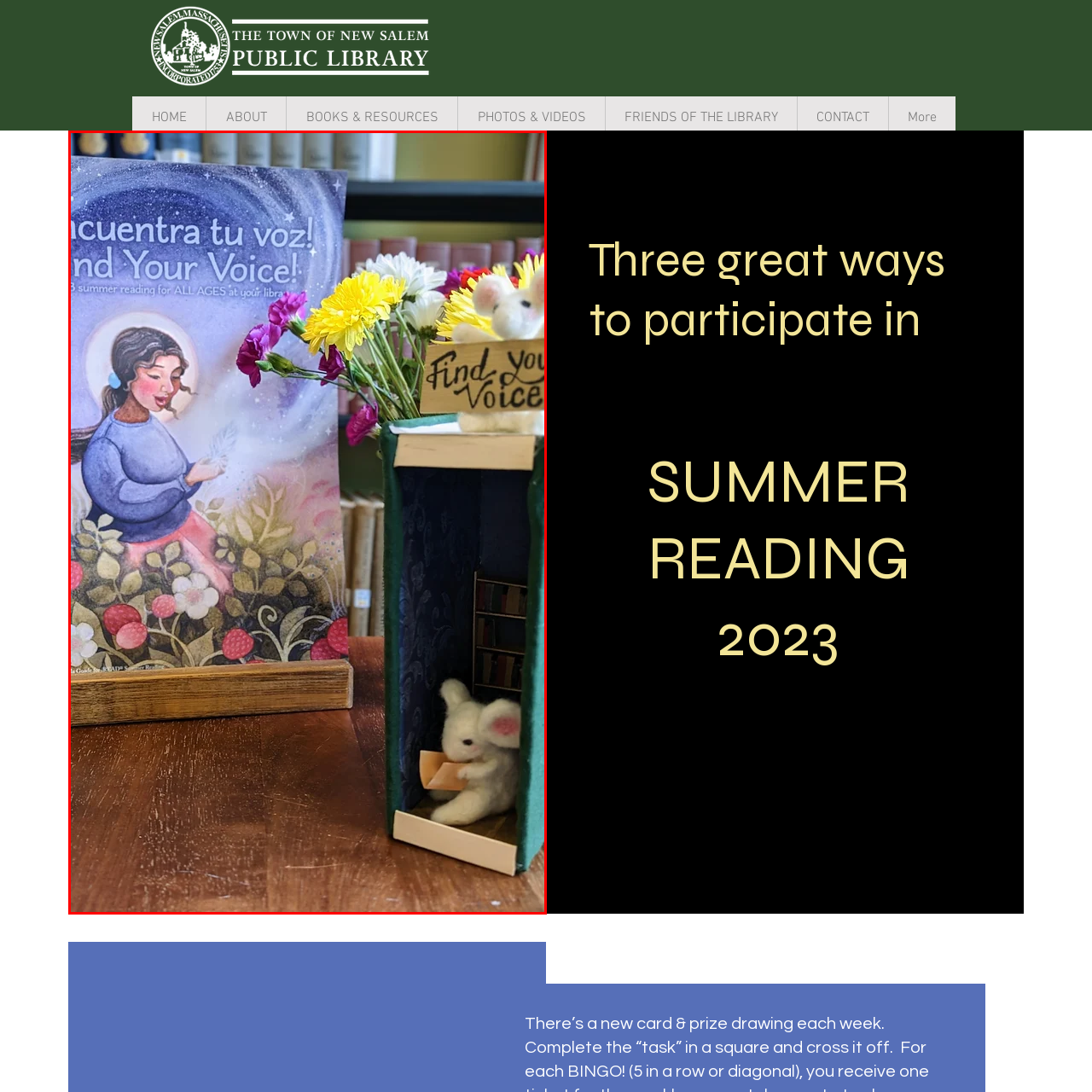What is the decorative structure next to the poster?
Examine the red-bounded area in the image carefully and respond to the question with as much detail as possible.

The decorative structure next to the poster is a charming tiny library, complete with shelves and a cute mouse figurine holding a book, symbolizing exploration and learning, as described in the caption.